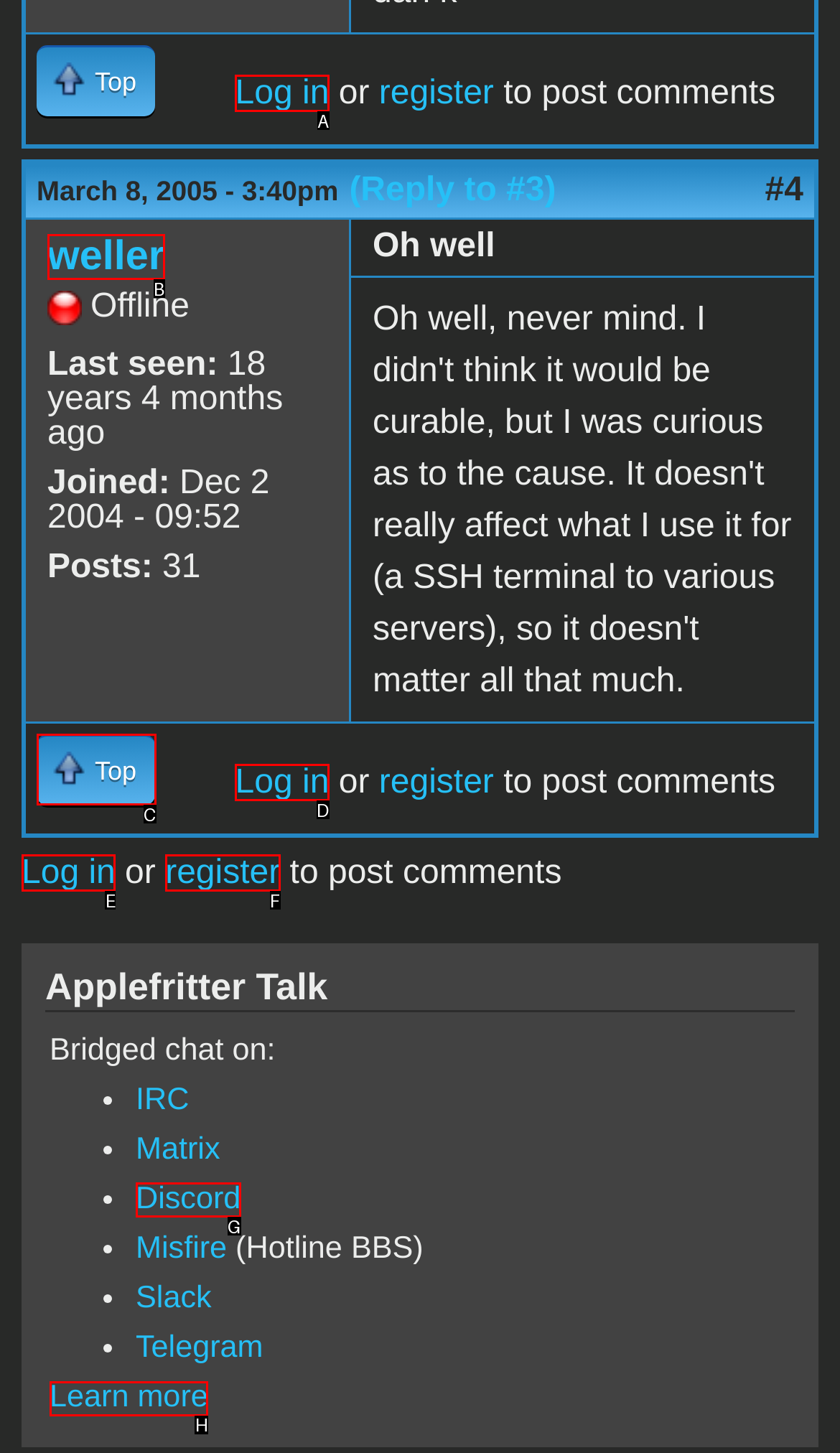Identify the HTML element that corresponds to the following description: Log in. Provide the letter of the correct option from the presented choices.

E